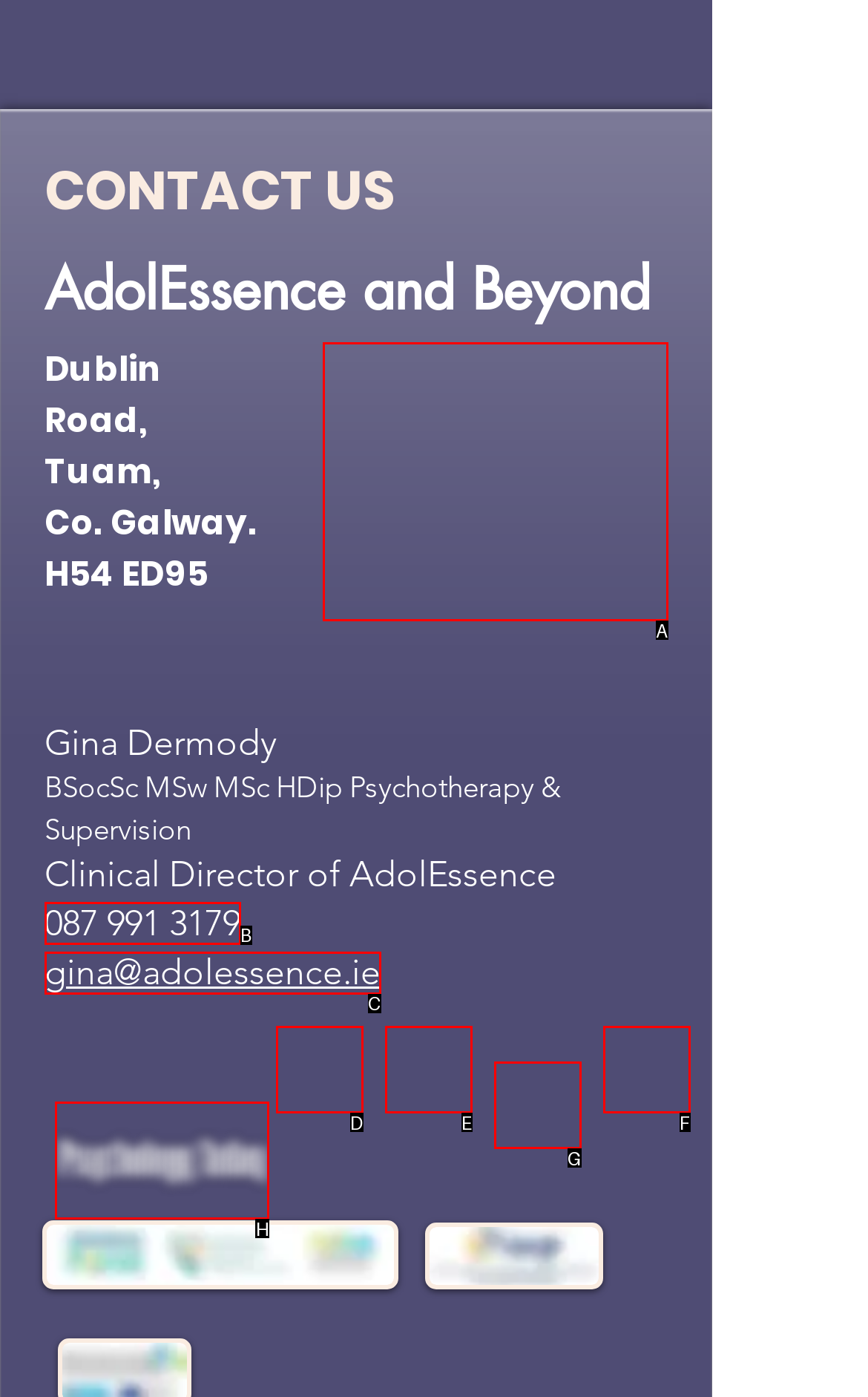Identify the appropriate lettered option to execute the following task: Open the Psychology Today link
Respond with the letter of the selected choice.

H